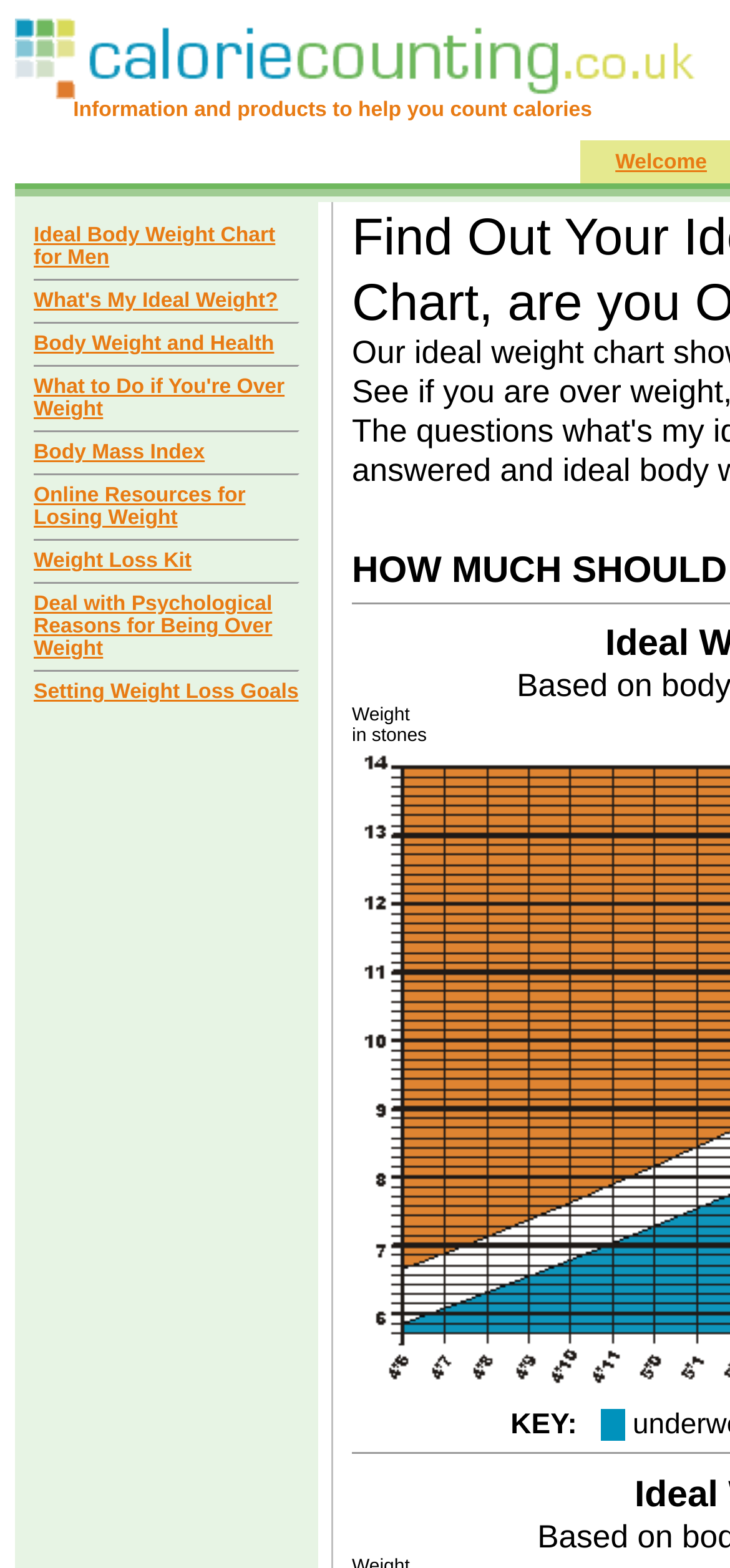Respond to the following question with a brief word or phrase:
How many headings are listed in the table?

10